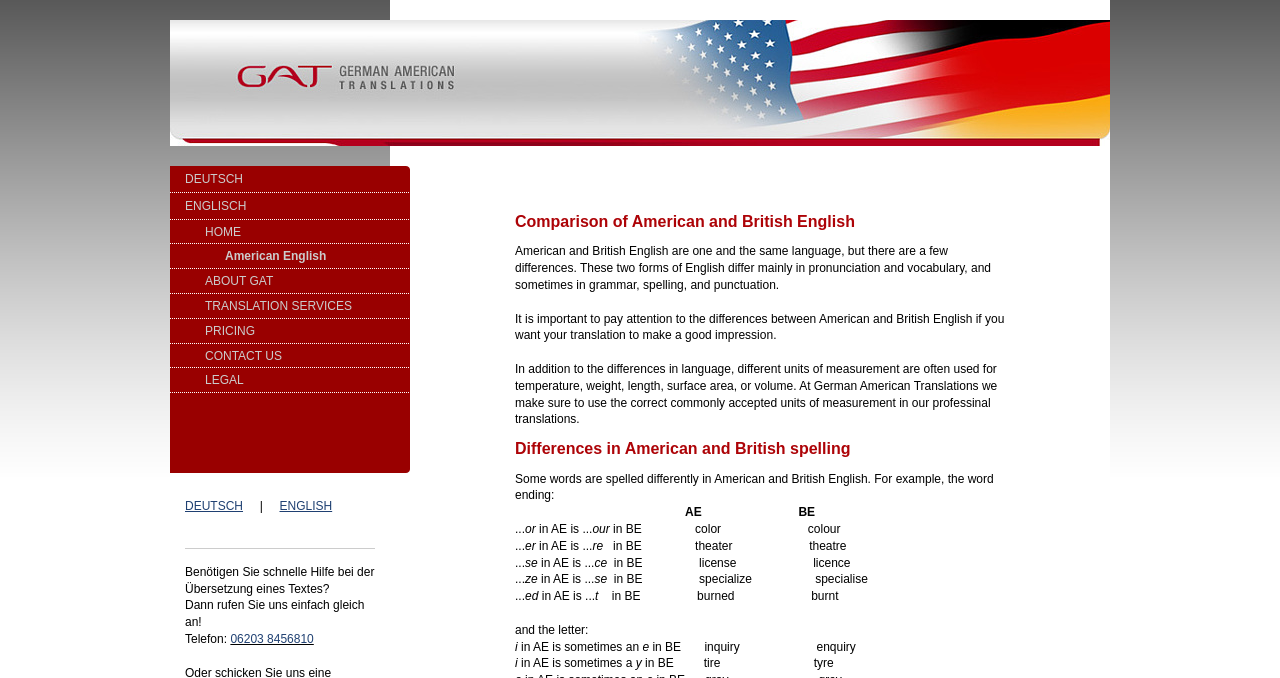Please determine the bounding box coordinates for the element that should be clicked to follow these instructions: "Click on the 'ENGLISCH' link".

[0.133, 0.284, 0.32, 0.324]